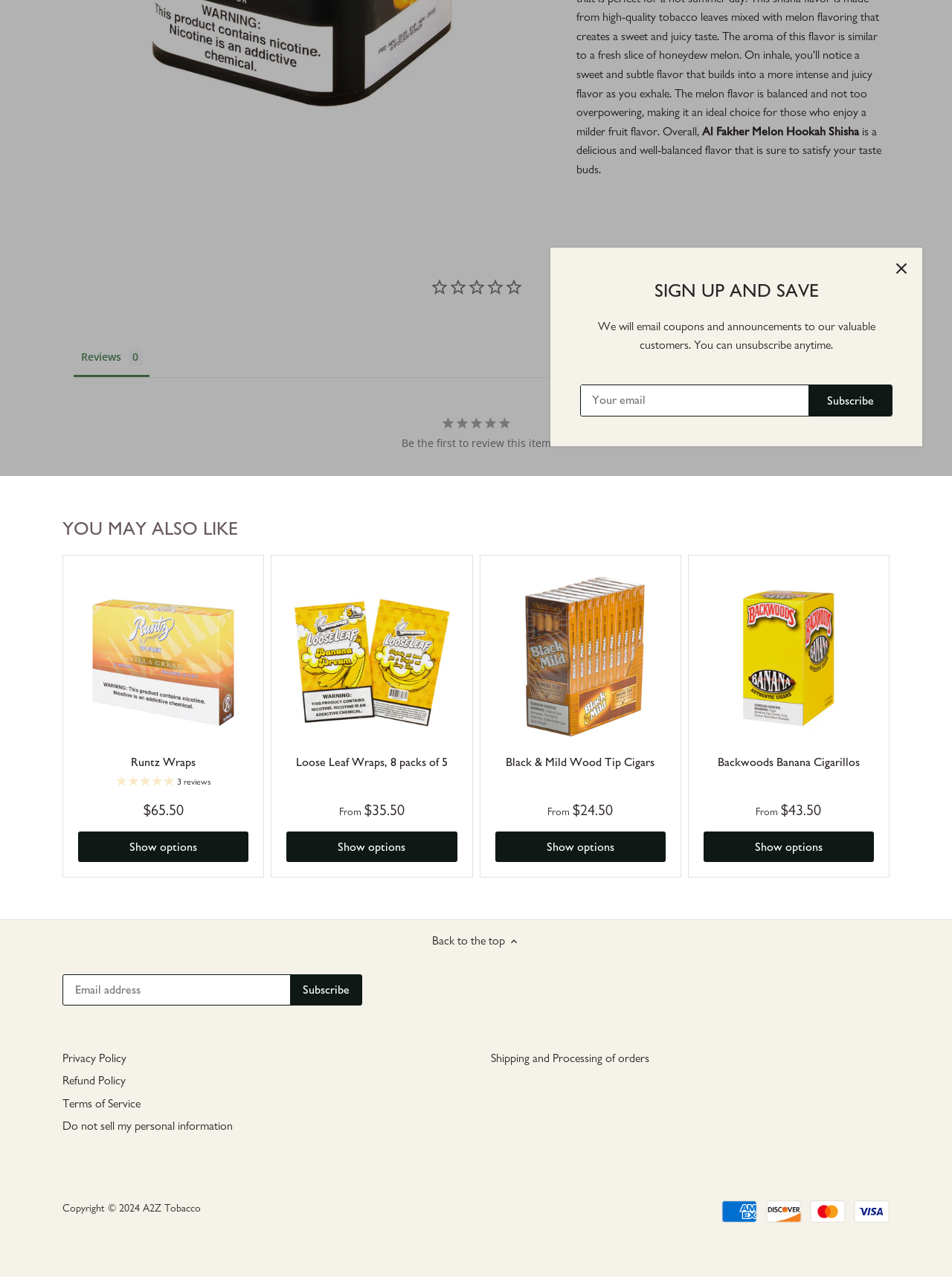Find the bounding box coordinates for the HTML element specified by: "aria-label="Email address" name="contact[email]" placeholder="Email address"".

[0.066, 0.762, 0.379, 0.786]